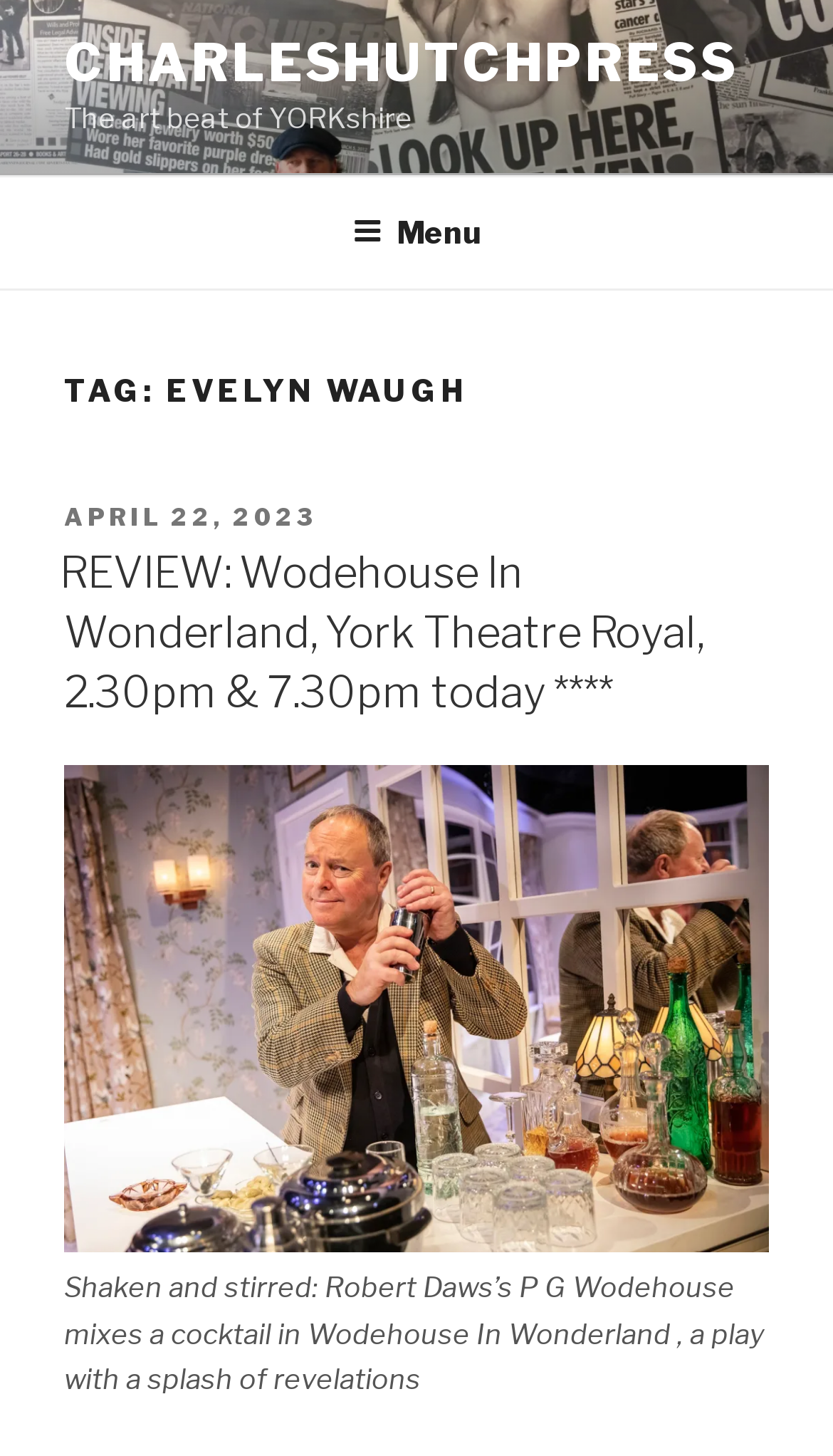What is the name of the theatre mentioned?
Respond to the question with a well-detailed and thorough answer.

I found the answer by looking at the text 'REVIEW: Wodehouse In Wonderland, York Theatre Royal, 2.30pm & 7.30pm today ****' which is a heading element, and extracting the name of the theatre mentioned.